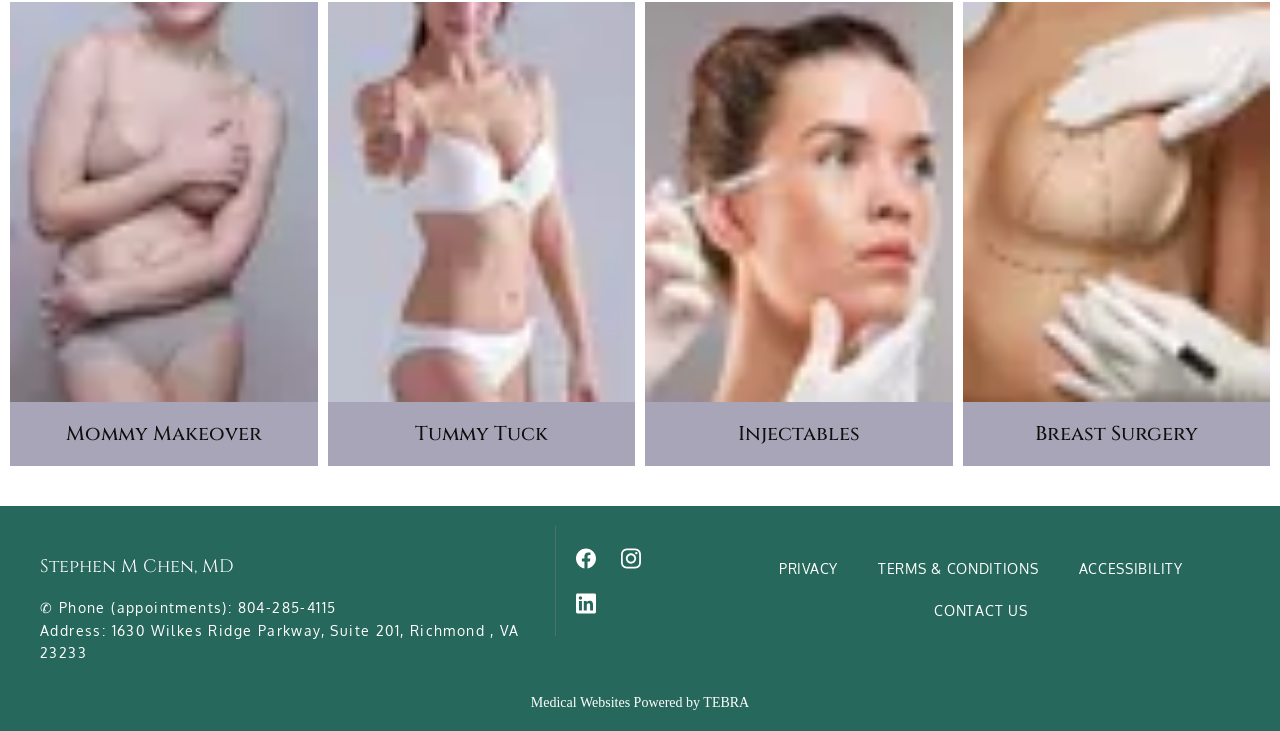Please provide a one-word or phrase answer to the question: 
What are the four medical procedures listed?

Mommy Makeover, Tummy Tuck, Injectables, Breast Surgery